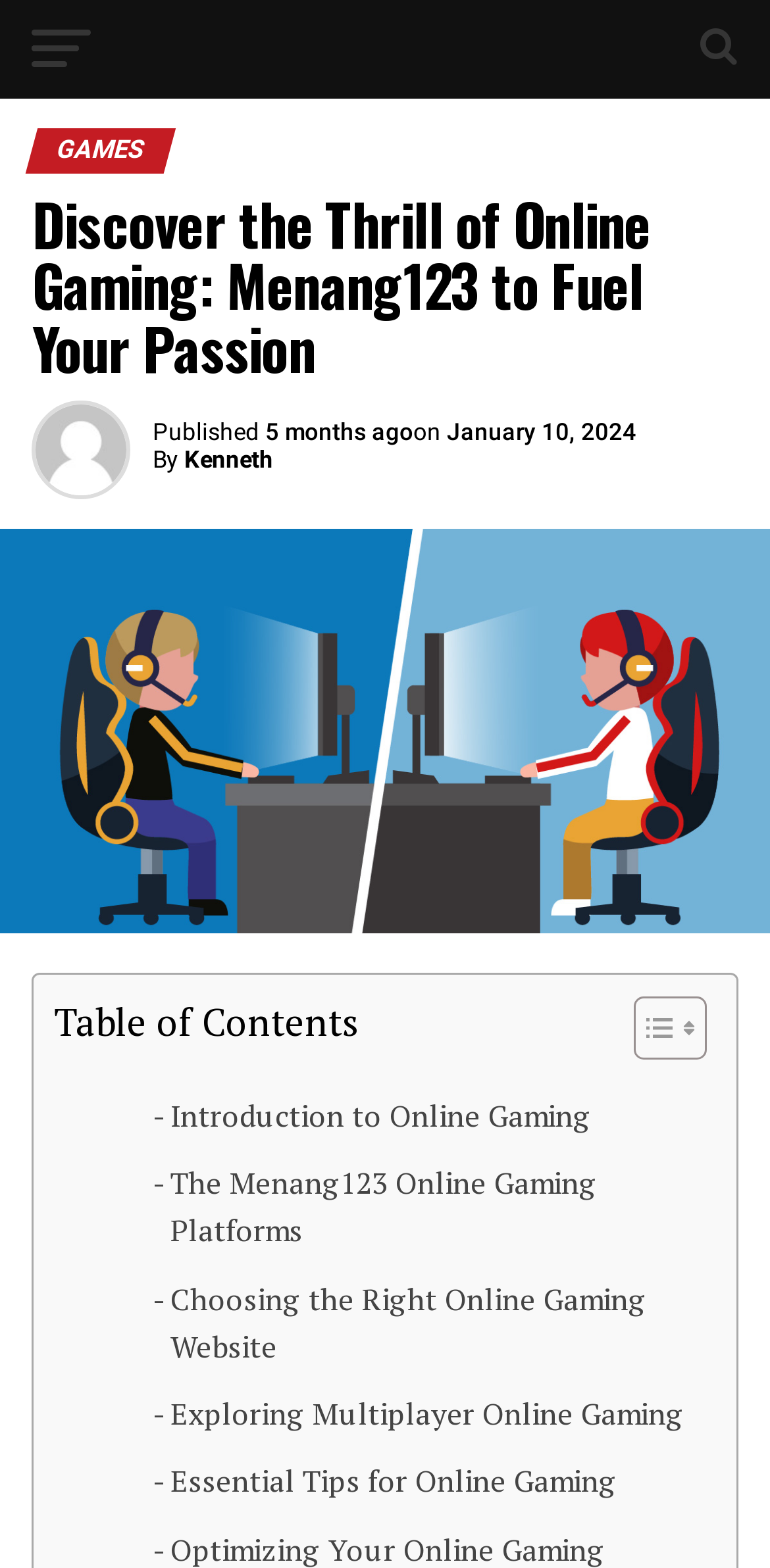Respond with a single word or phrase:
What is the last section of the article about?

Essential Tips for Online Gaming